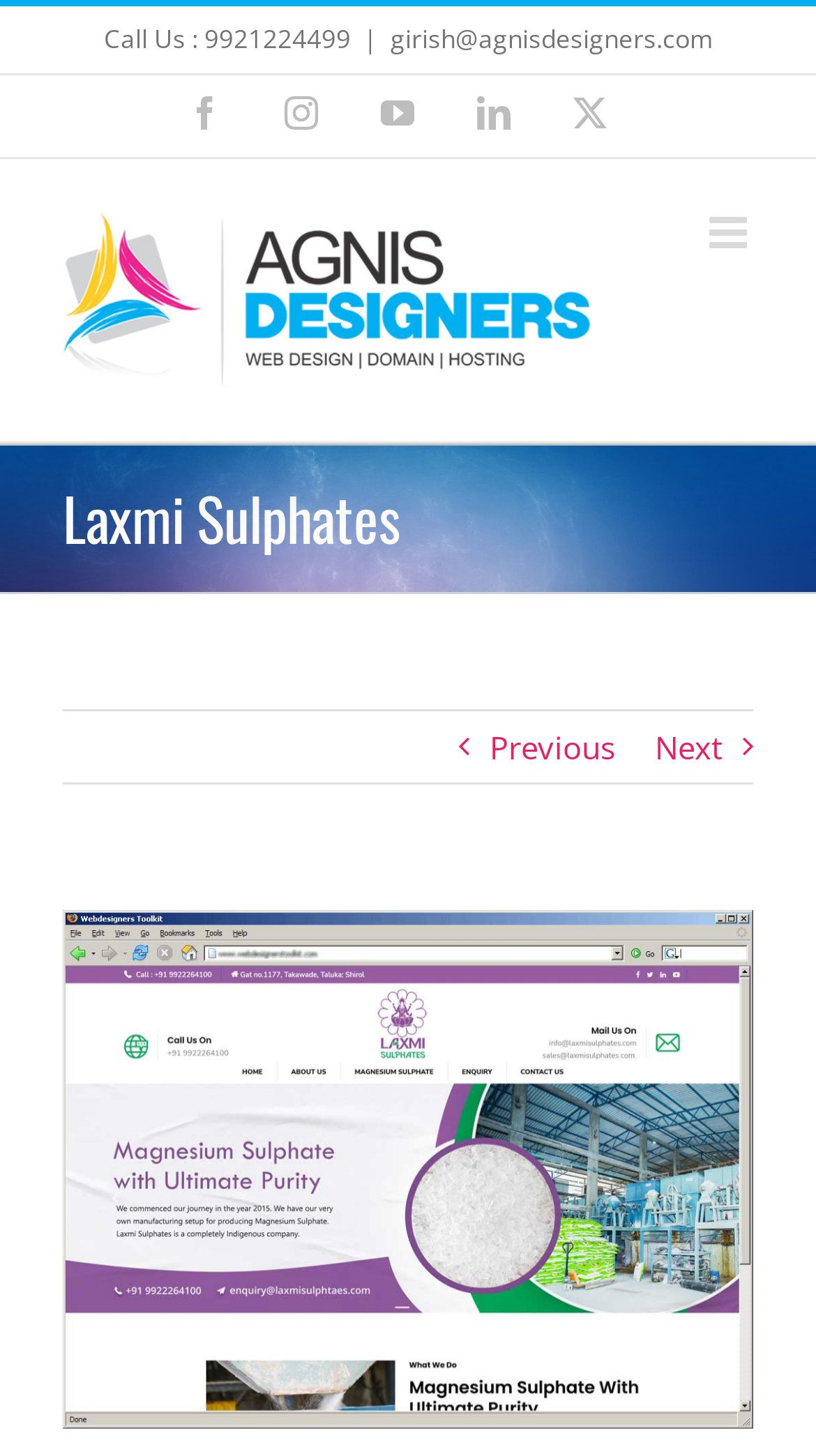Locate the UI element described as follows: "alt="Agnis Designers Logo"". Return the bounding box coordinates as four float numbers between 0 and 1 in the order [left, top, right, bottom].

[0.077, 0.146, 0.723, 0.268]